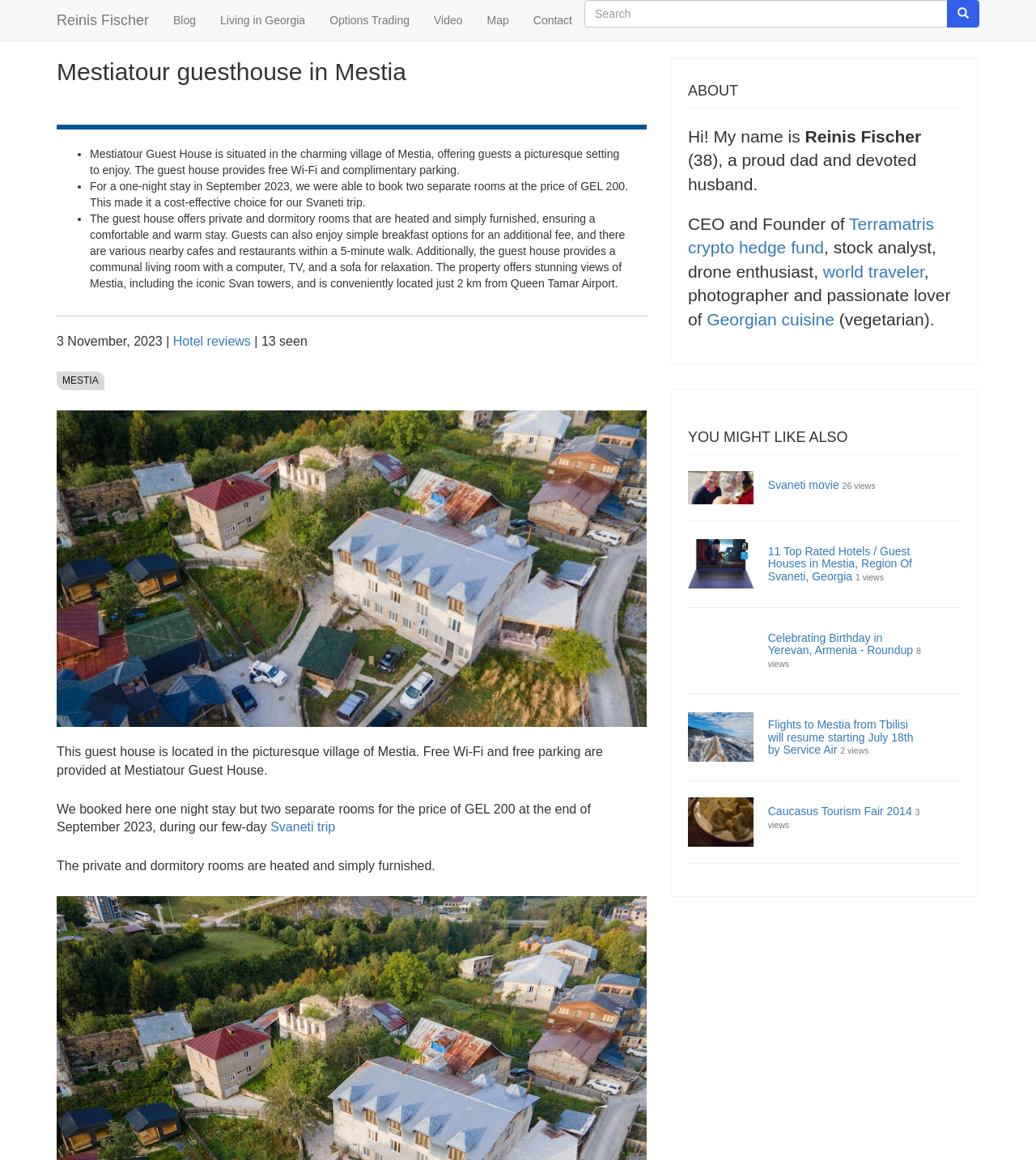Specify the bounding box coordinates of the region I need to click to perform the following instruction: "Search for something". The coordinates must be four float numbers in the range of 0 to 1, i.e., [left, top, right, bottom].

[0.055, 0.0, 0.945, 0.035]